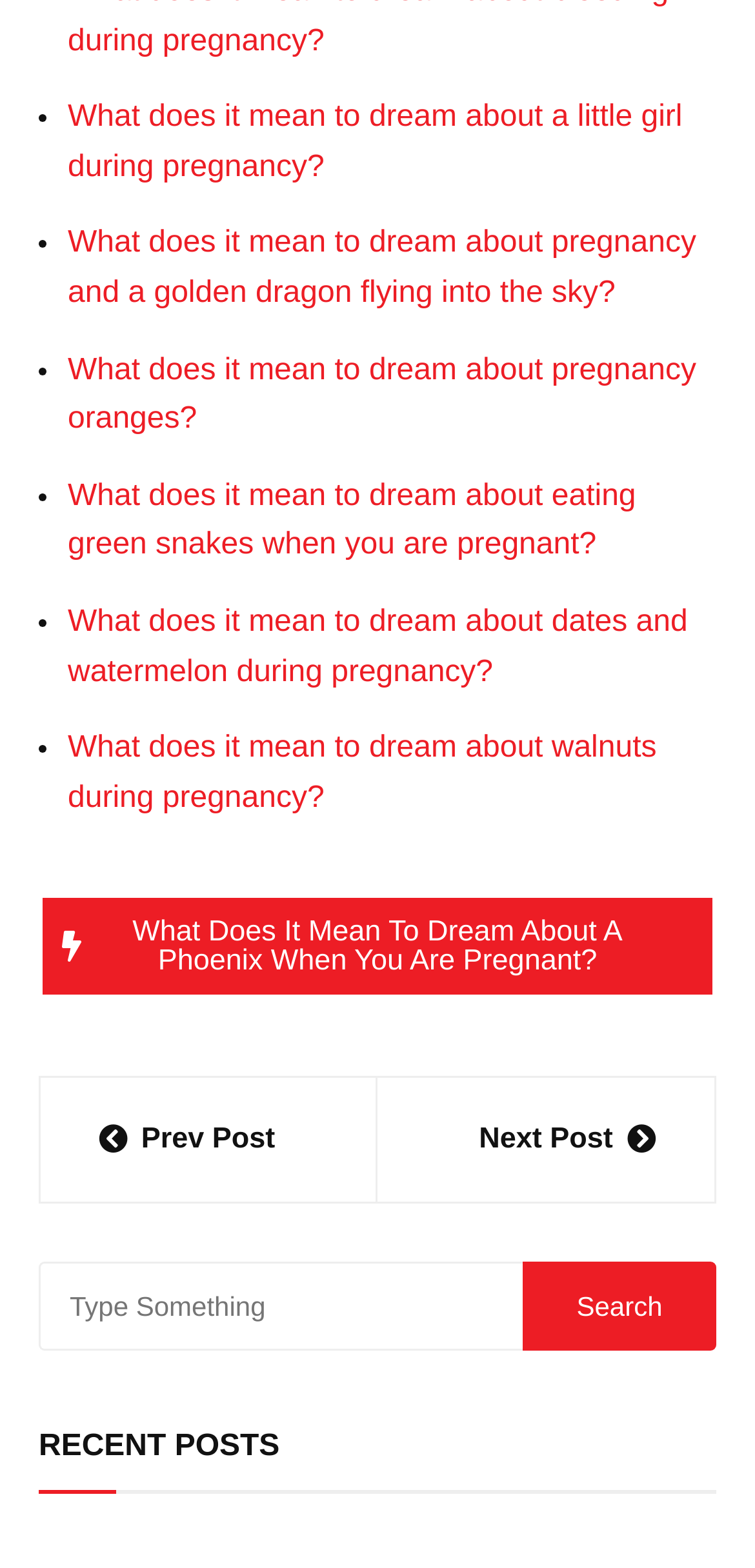Find the bounding box coordinates for the area that should be clicked to accomplish the instruction: "Search for a dream meaning".

[0.051, 0.805, 0.949, 0.862]